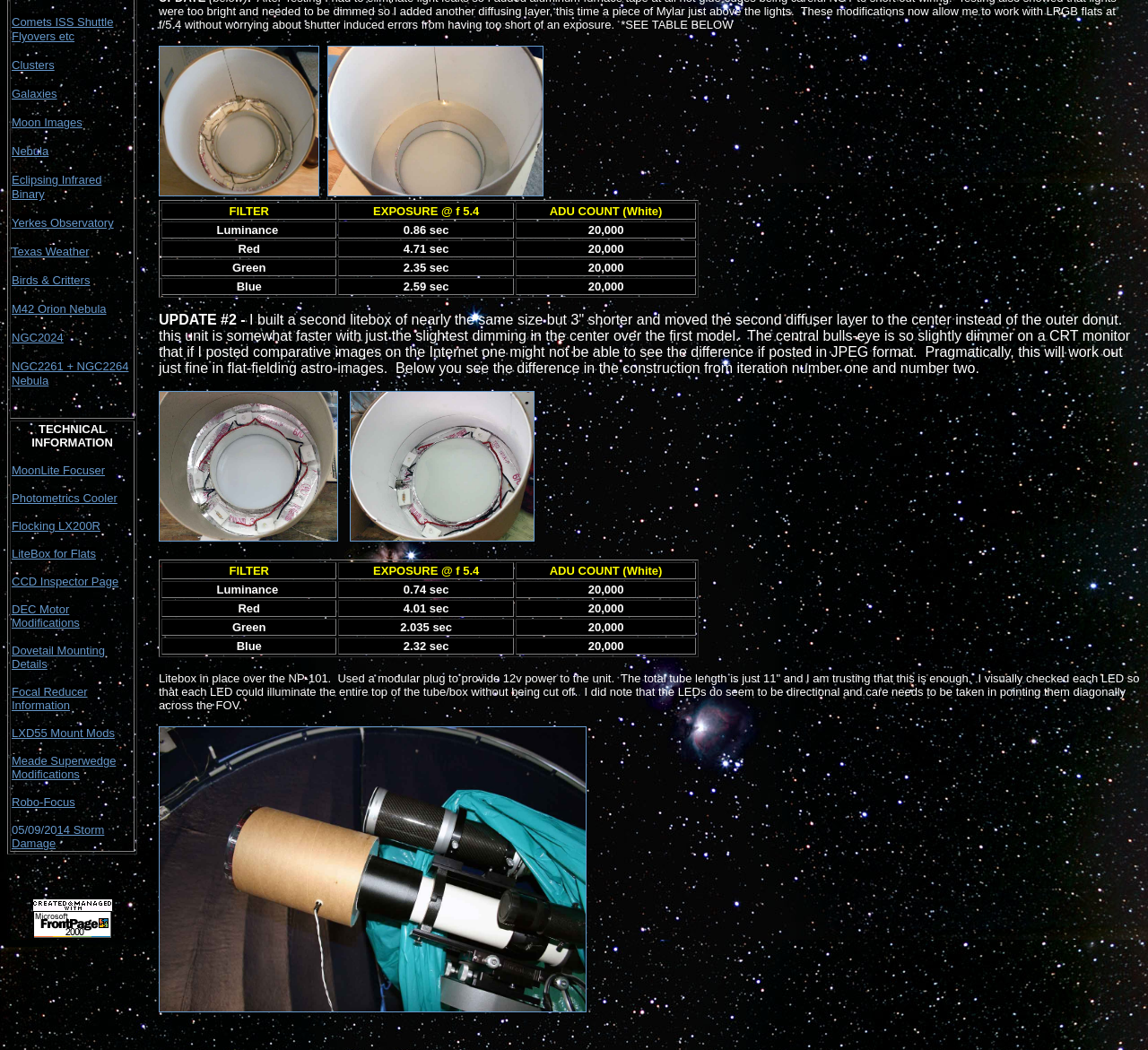Please determine the bounding box coordinates for the element with the description: "Yerkes Observatory".

[0.01, 0.206, 0.099, 0.219]